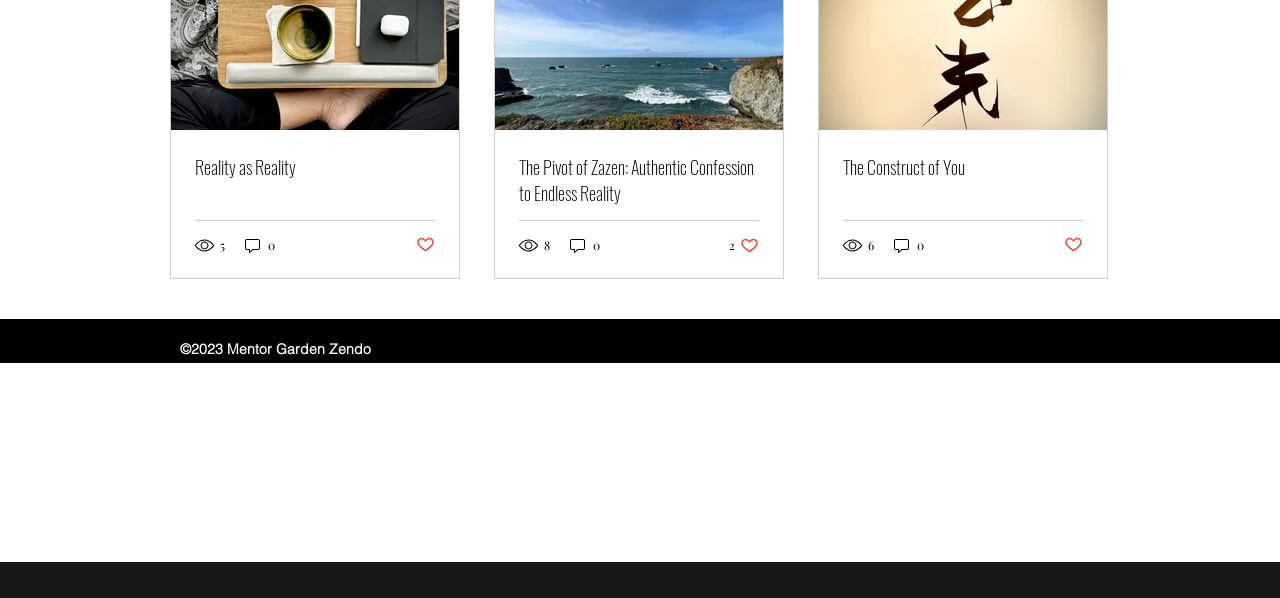Please indicate the bounding box coordinates for the clickable area to complete the following task: "Read the post 'The Construct of You'". The coordinates should be specified as four float numbers between 0 and 1, i.e., [left, top, right, bottom].

[0.659, 0.258, 0.846, 0.301]